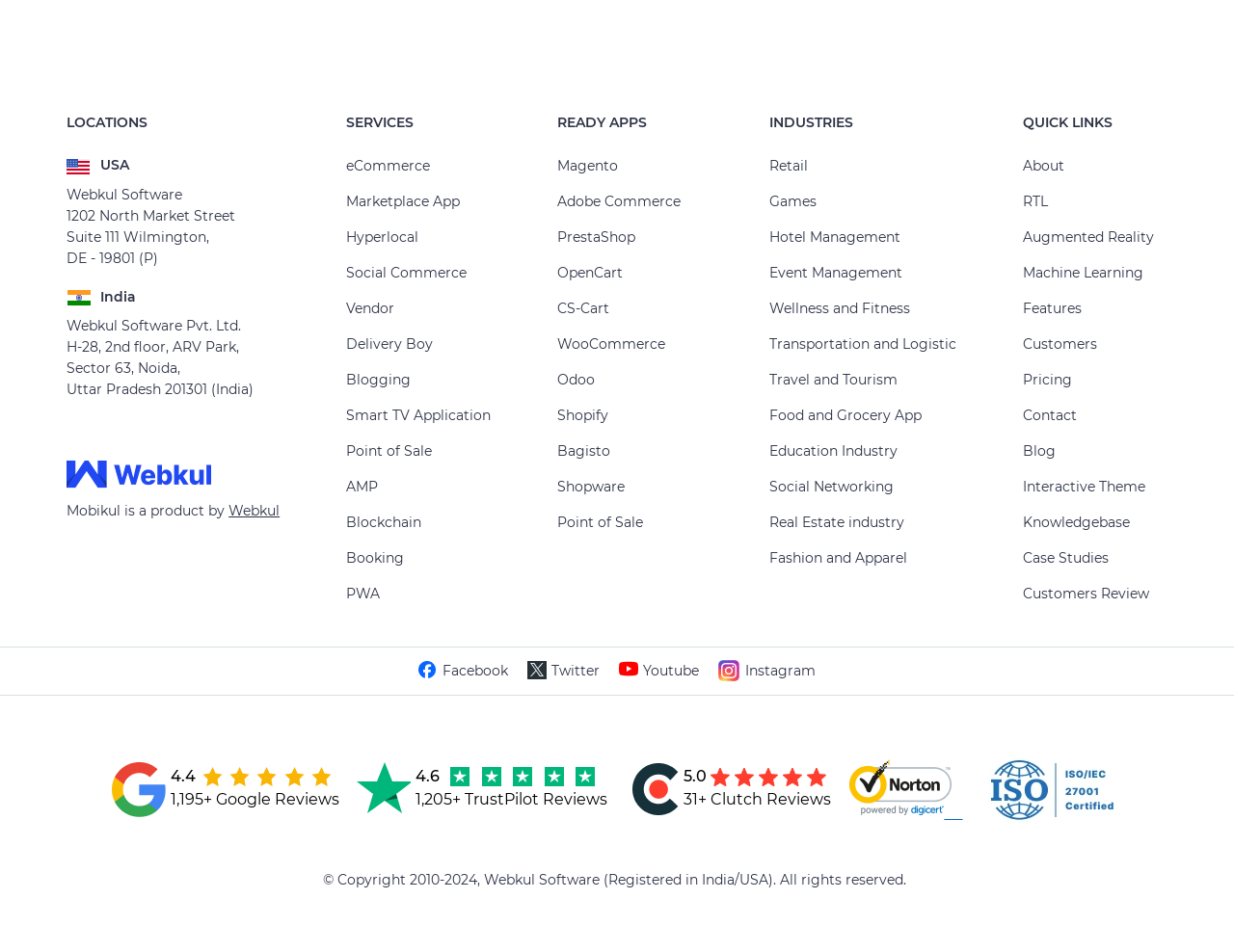Locate the bounding box coordinates of the clickable area to execute the instruction: "View product categories". Provide the coordinates as four float numbers between 0 and 1, represented as [left, top, right, bottom].

None